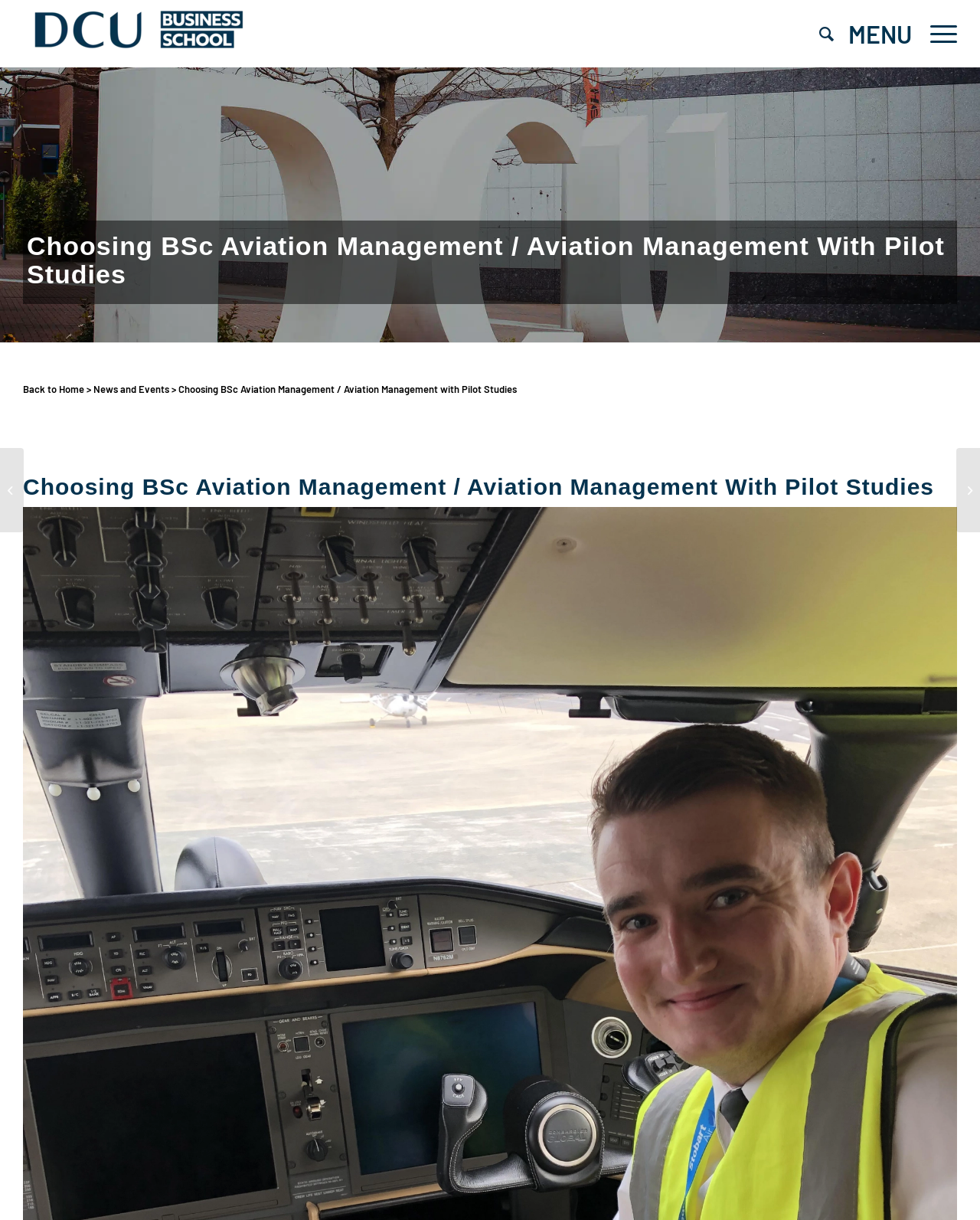What is the name of the business school?
Answer the question using a single word or phrase, according to the image.

DCU Business School